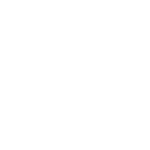What is the context of the image?
Please answer the question with as much detail and depth as you can.

The image is part of a broader acknowledgment of various partners contributing to the initiative, showcasing the collaborative project undertaken within the research program associated with the Dutch Research Council (NWO).